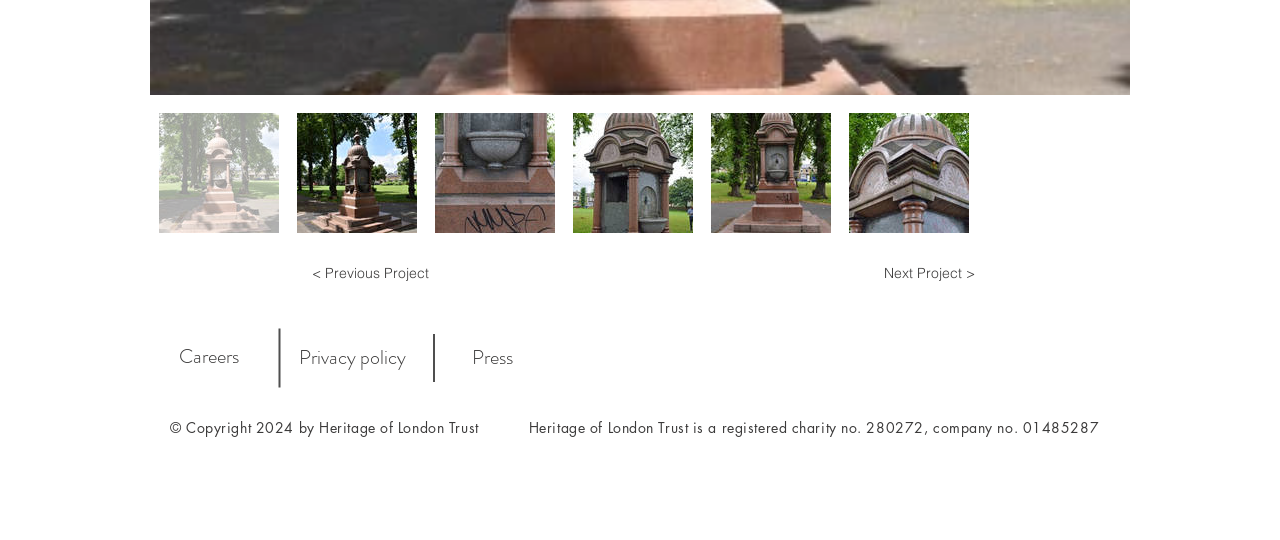Based on the element description, predict the bounding box coordinates (top-left x, top-left y, bottom-right x, bottom-right y) for the UI element in the screenshot: Privacy policy

[0.227, 0.633, 0.323, 0.694]